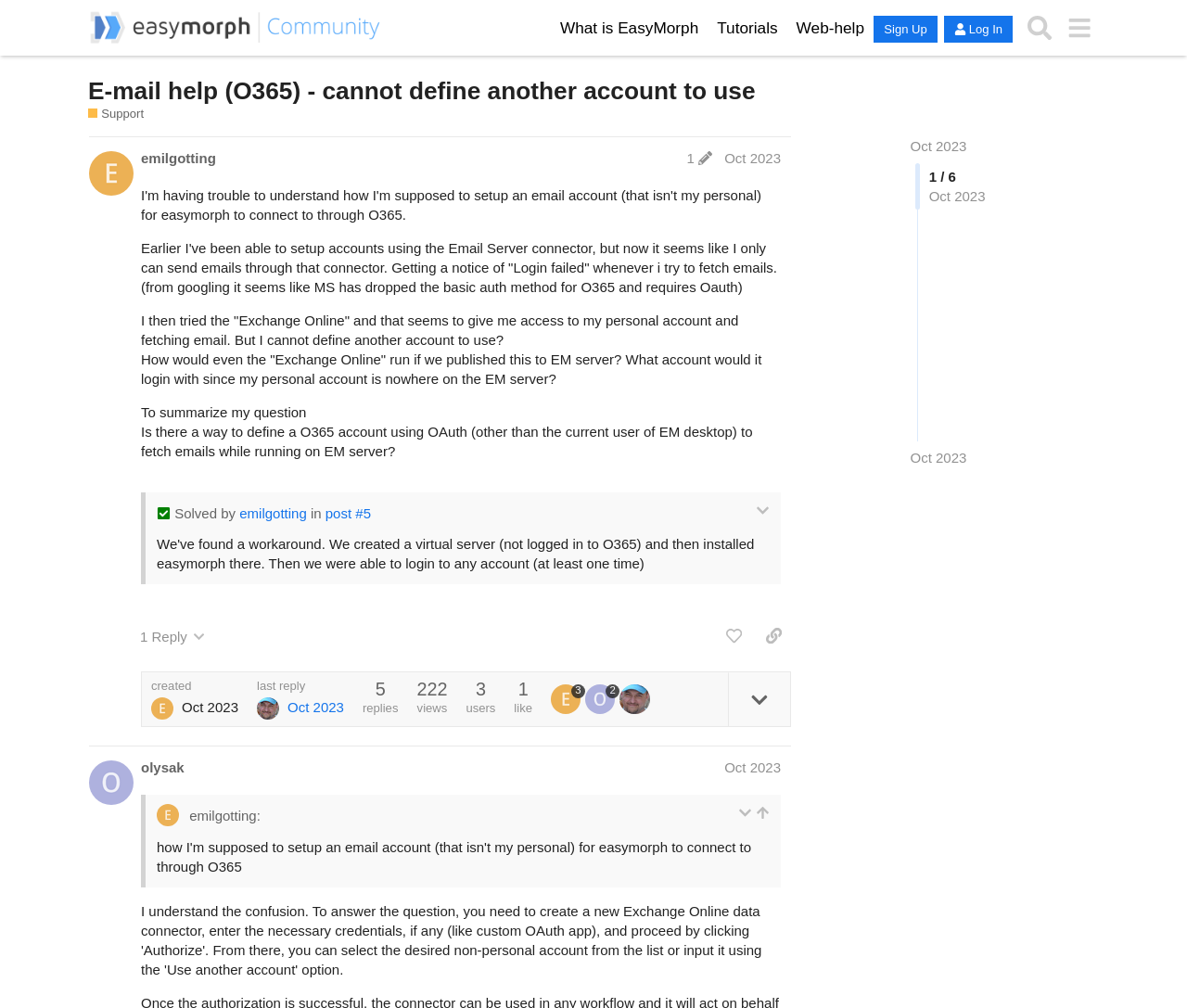Identify the bounding box of the UI element that matches this description: "Frisian Dew byEuchrid-Eucrow".

None